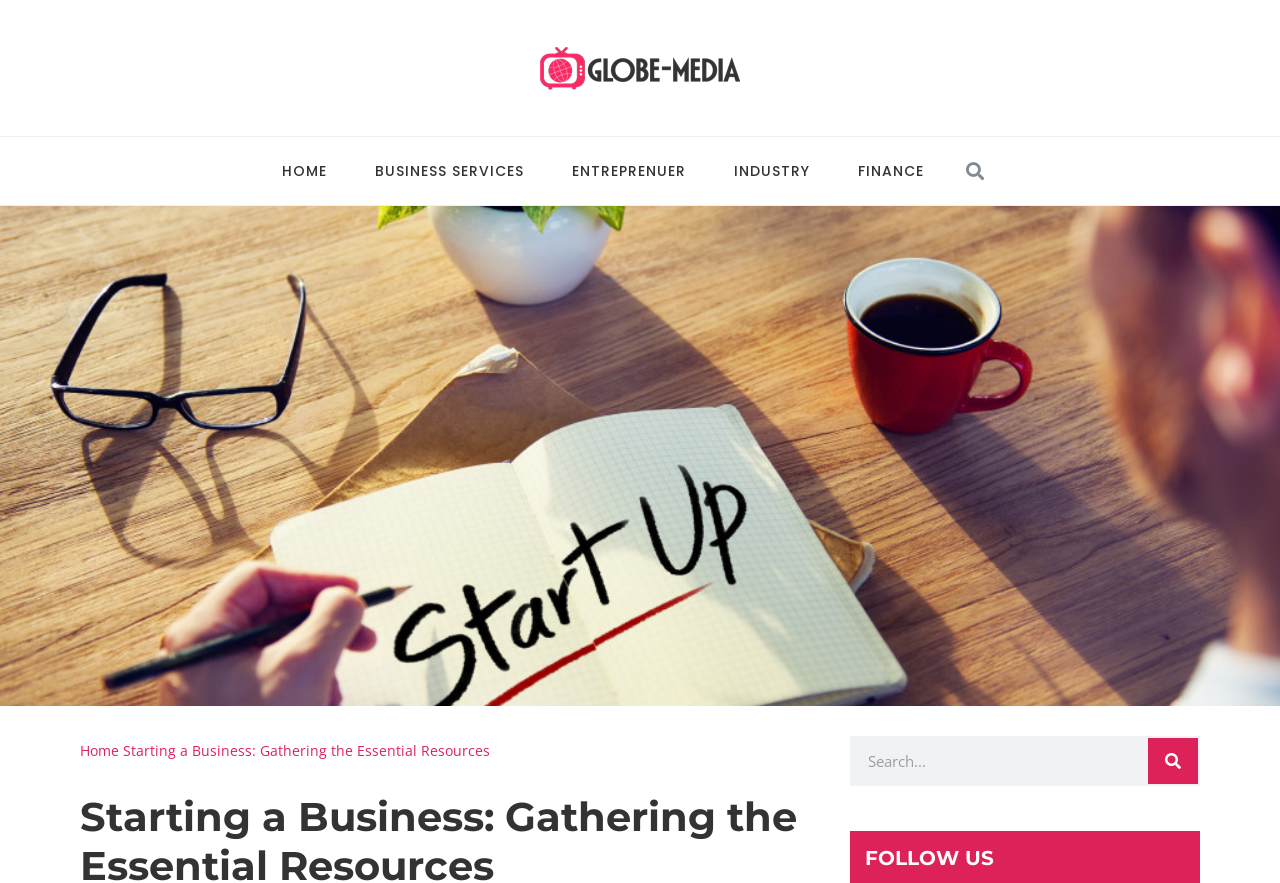Show me the bounding box coordinates of the clickable region to achieve the task as per the instruction: "Click the 'Home' link".

None